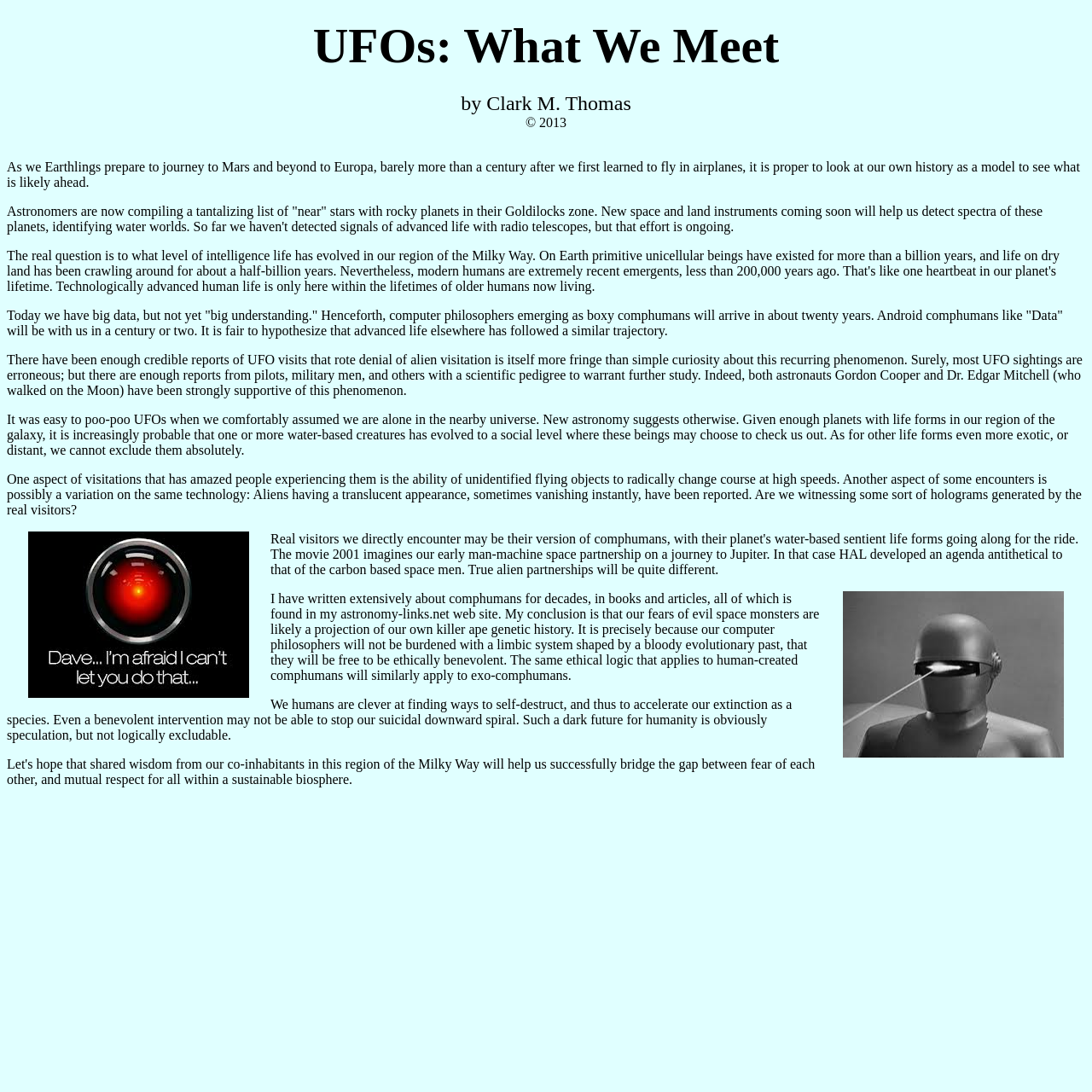Please answer the following question using a single word or phrase: 
What is depicted in the first image?

HAL computer